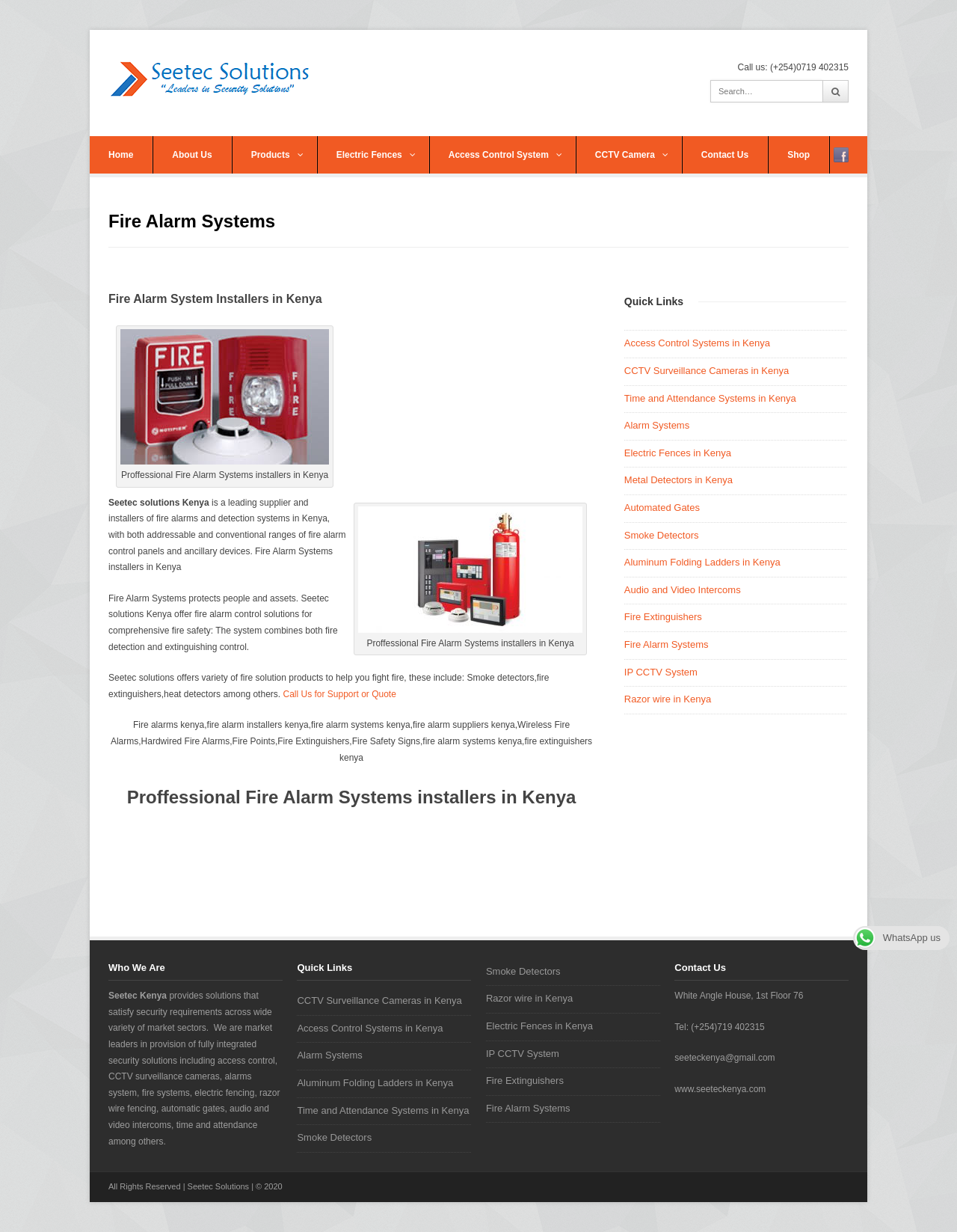Find and specify the bounding box coordinates that correspond to the clickable region for the instruction: "Visit the 'About Us' page".

[0.16, 0.11, 0.242, 0.141]